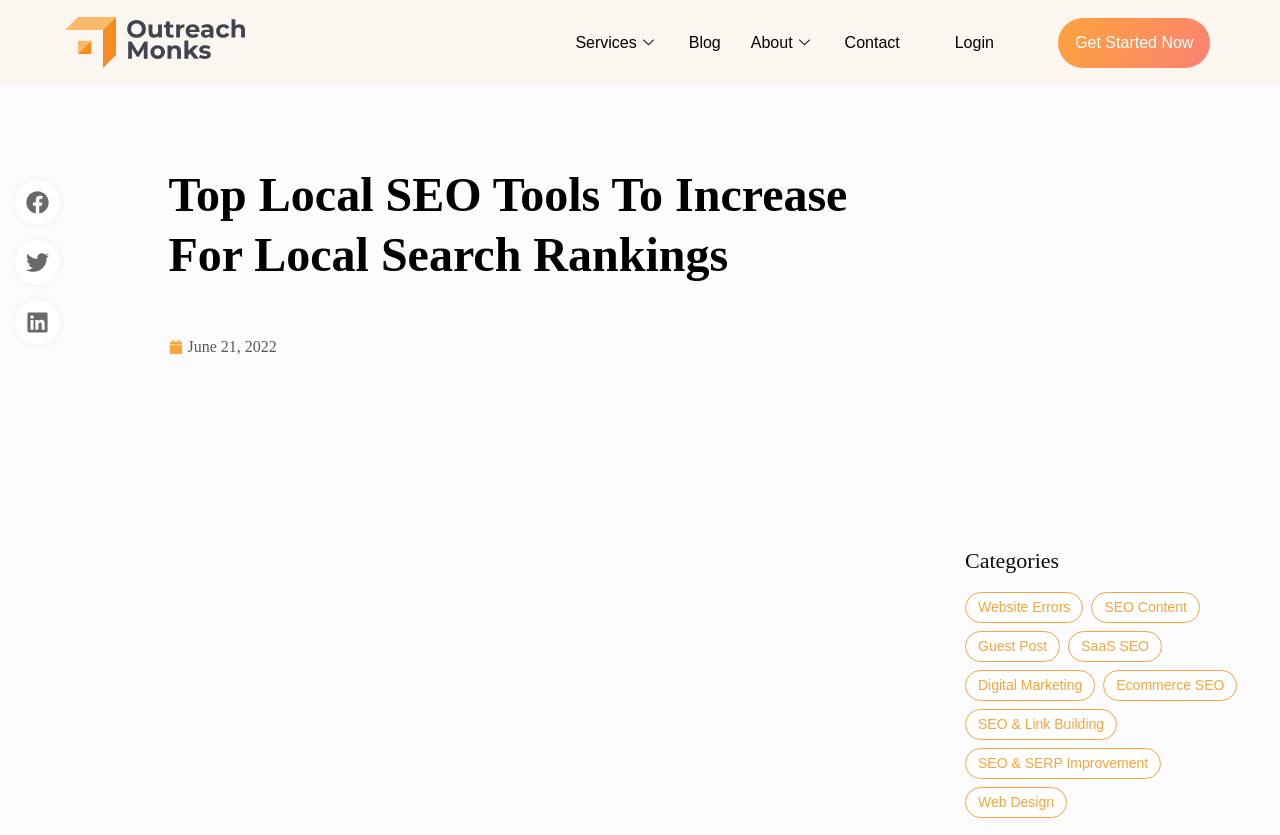Look at the image and write a detailed answer to the question: 
What is the date of the latest article?

I looked at the date mentioned below the main heading and found that it is 'June 21, 2022'.